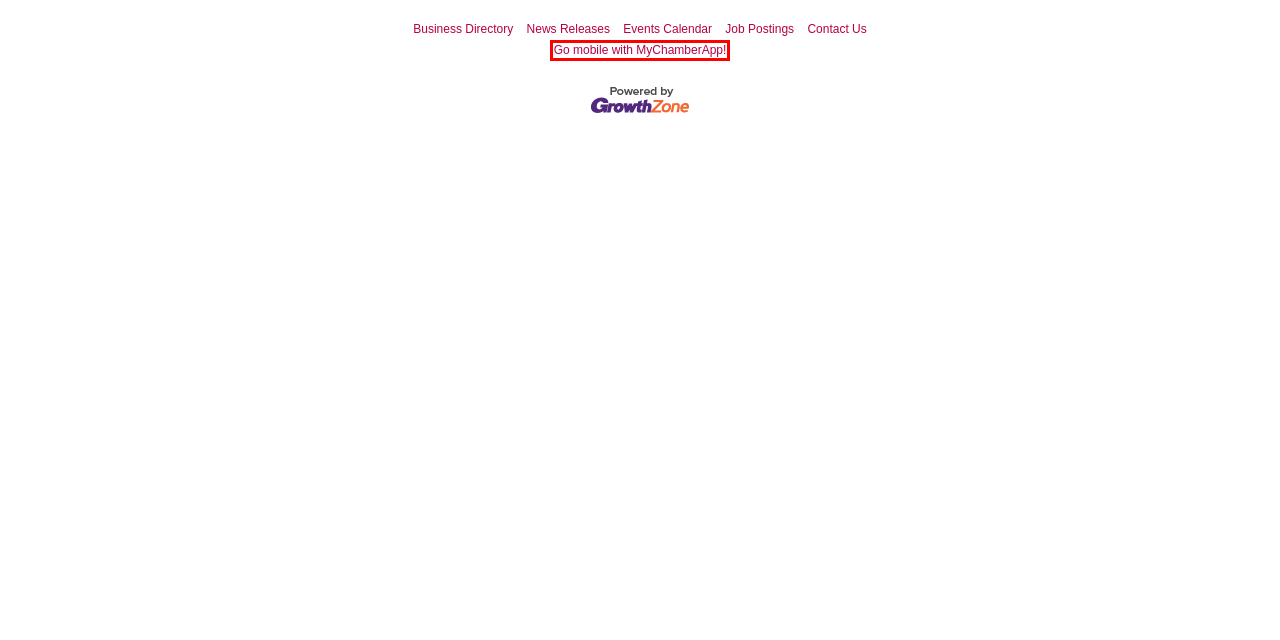You are presented with a screenshot of a webpage containing a red bounding box around an element. Determine which webpage description best describes the new webpage after clicking on the highlighted element. Here are the candidates:
A. Association Management Software | Association Software
B. Job Search | Greater Memphis Chamber
C. MyChamberApp
D. Events Calendar
E. News
F. Contact Us
G. Business Directory Search
H. RAPAC: A RING Company

C